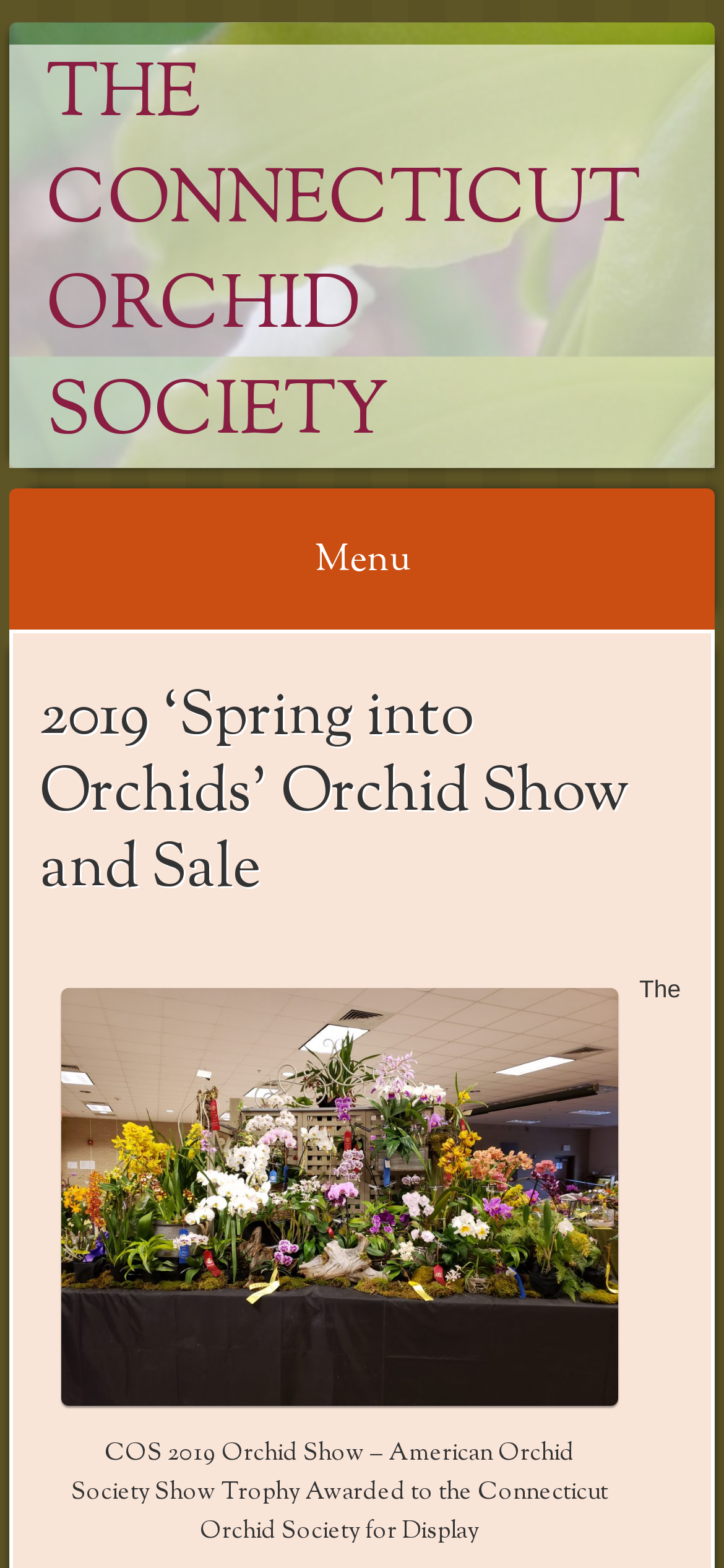Is there an image on the webpage?
Using the picture, provide a one-word or short phrase answer.

Yes